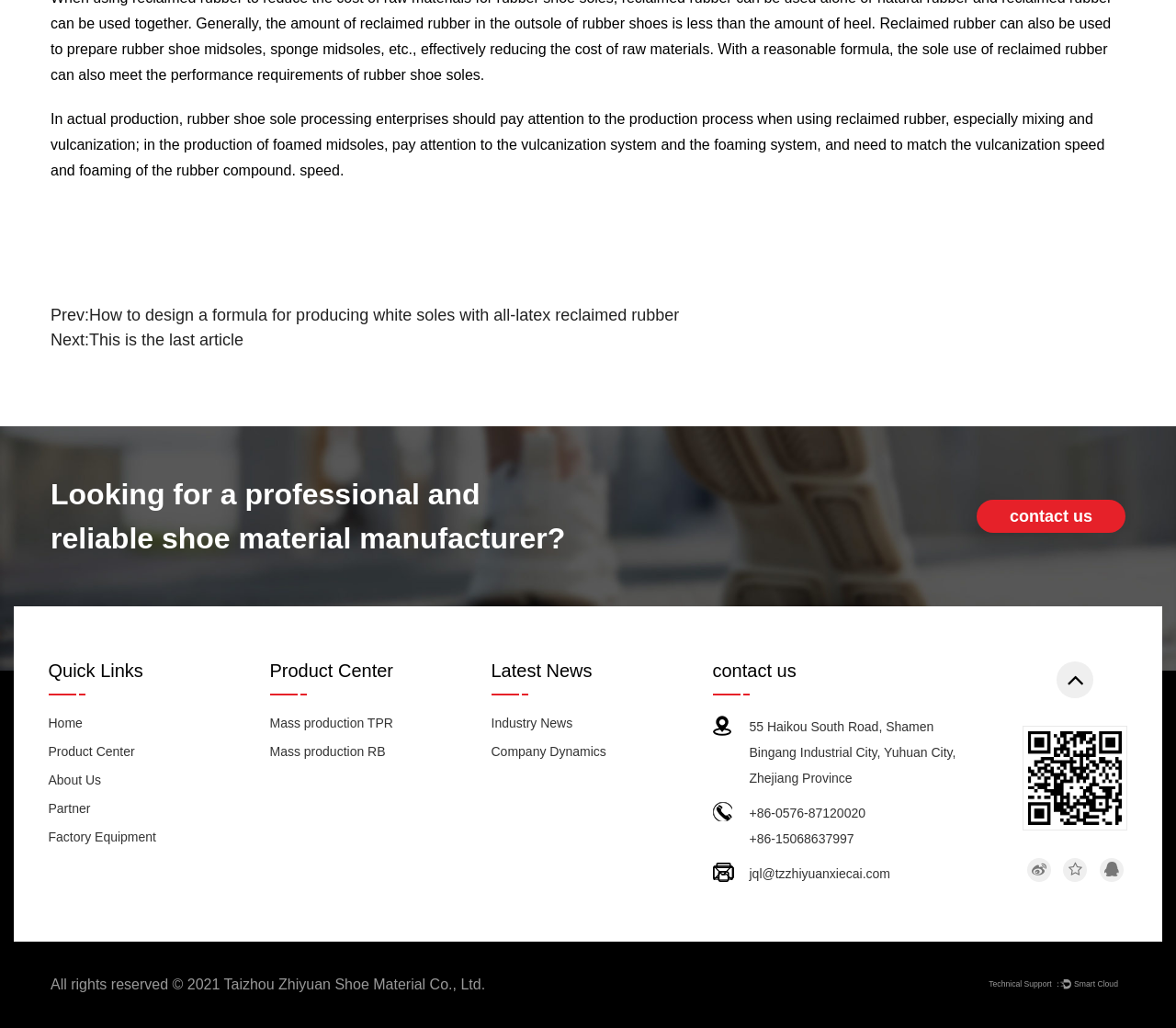Could you locate the bounding box coordinates for the section that should be clicked to accomplish this task: "Contact us".

[0.83, 0.486, 0.957, 0.518]